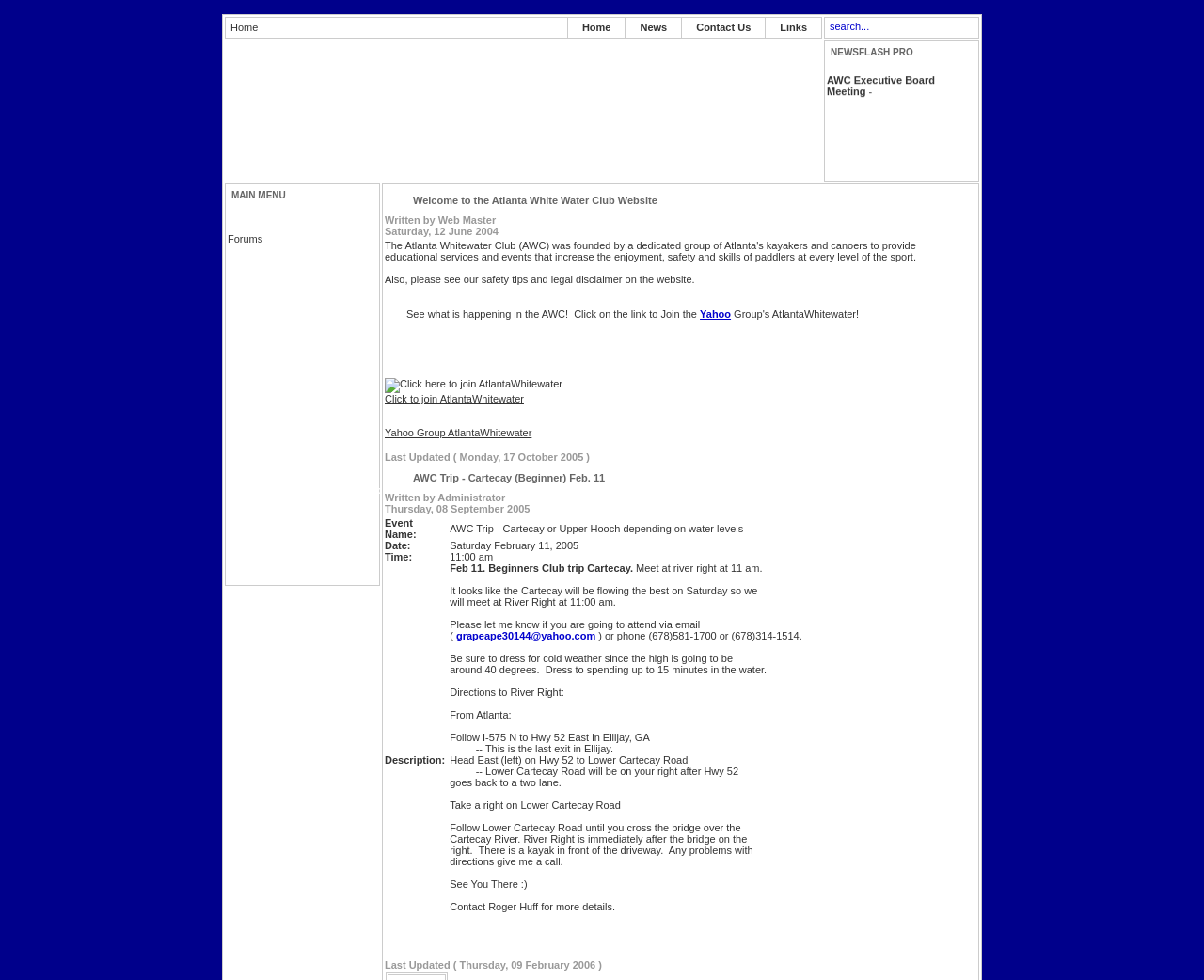Analyze the image and give a detailed response to the question:
What is the date of the AWC Meeting?

The date of the AWC Meeting can be found in the text on the webpage, which states 'Date: Tuesday, February 7, 2005'.